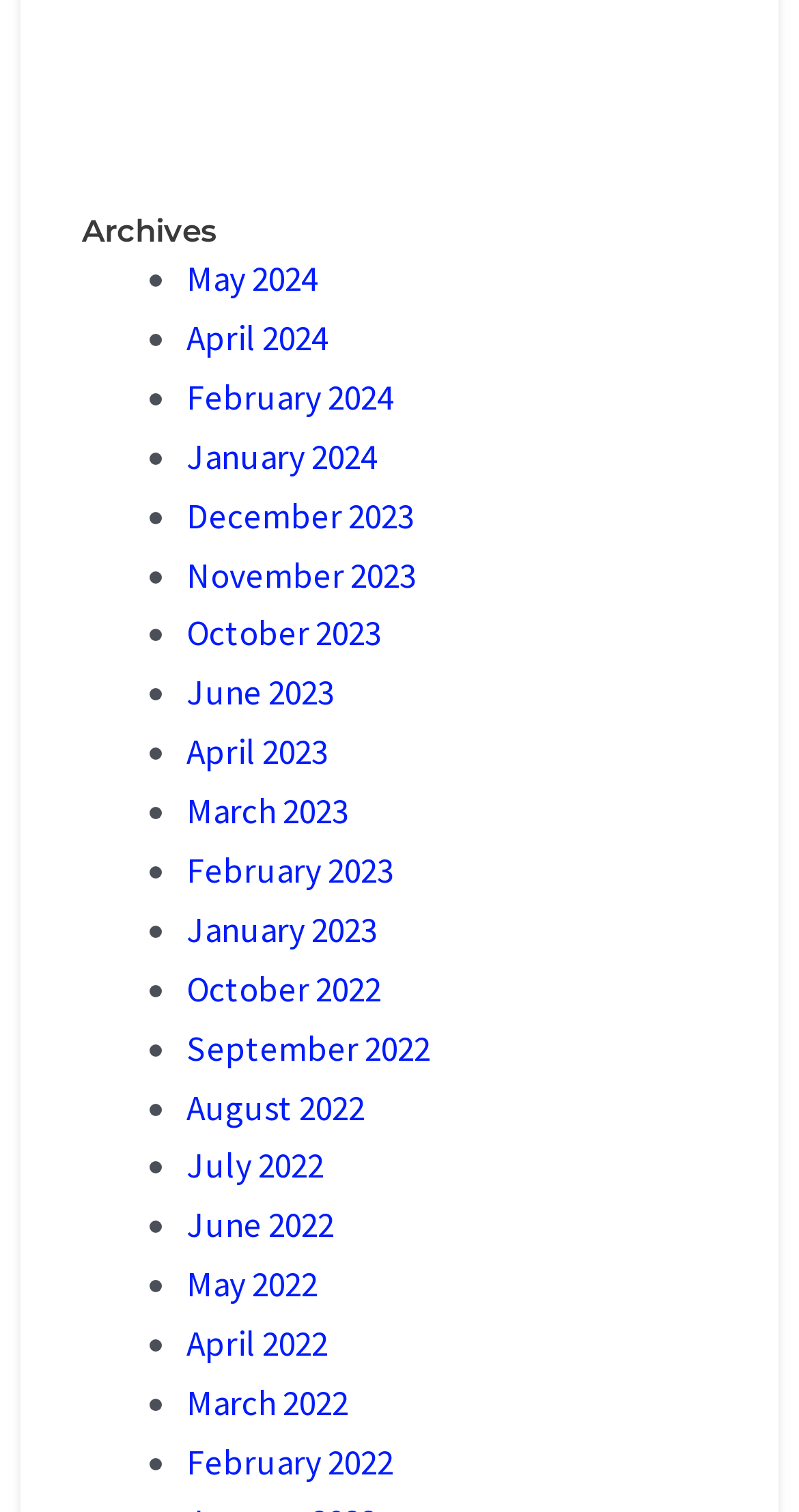What is the purpose of the list markers?
Analyze the image and provide a thorough answer to the question.

I observed that the list markers (•) are used to separate each month in the list, making it easier to distinguish between them.